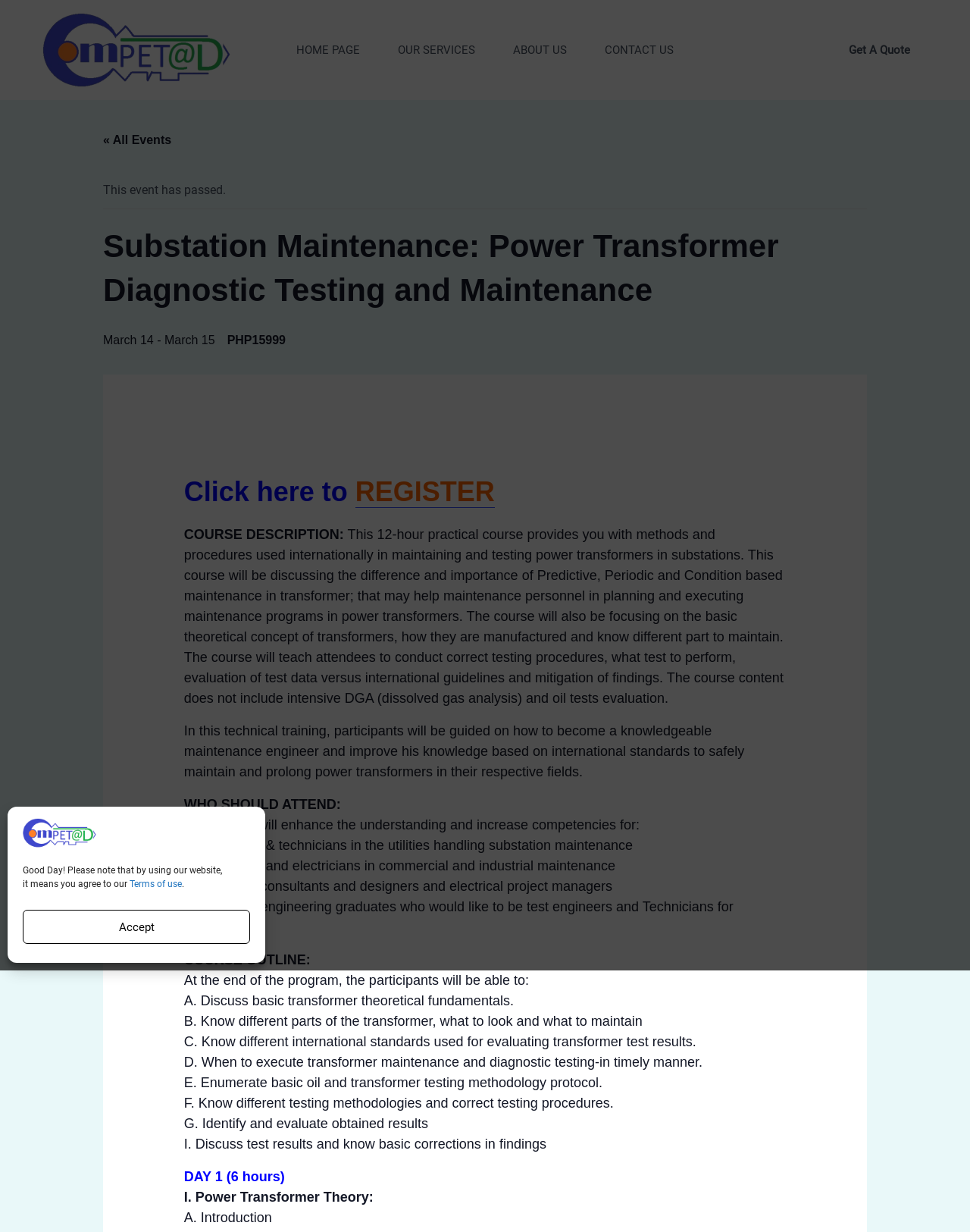What is the focus of the course?
Based on the image, answer the question with as much detail as possible.

I inferred the course focus by reading the course description which discusses methods and procedures for maintaining and testing power transformers in substations, and also by looking at the course outline which covers topics related to transformer maintenance.